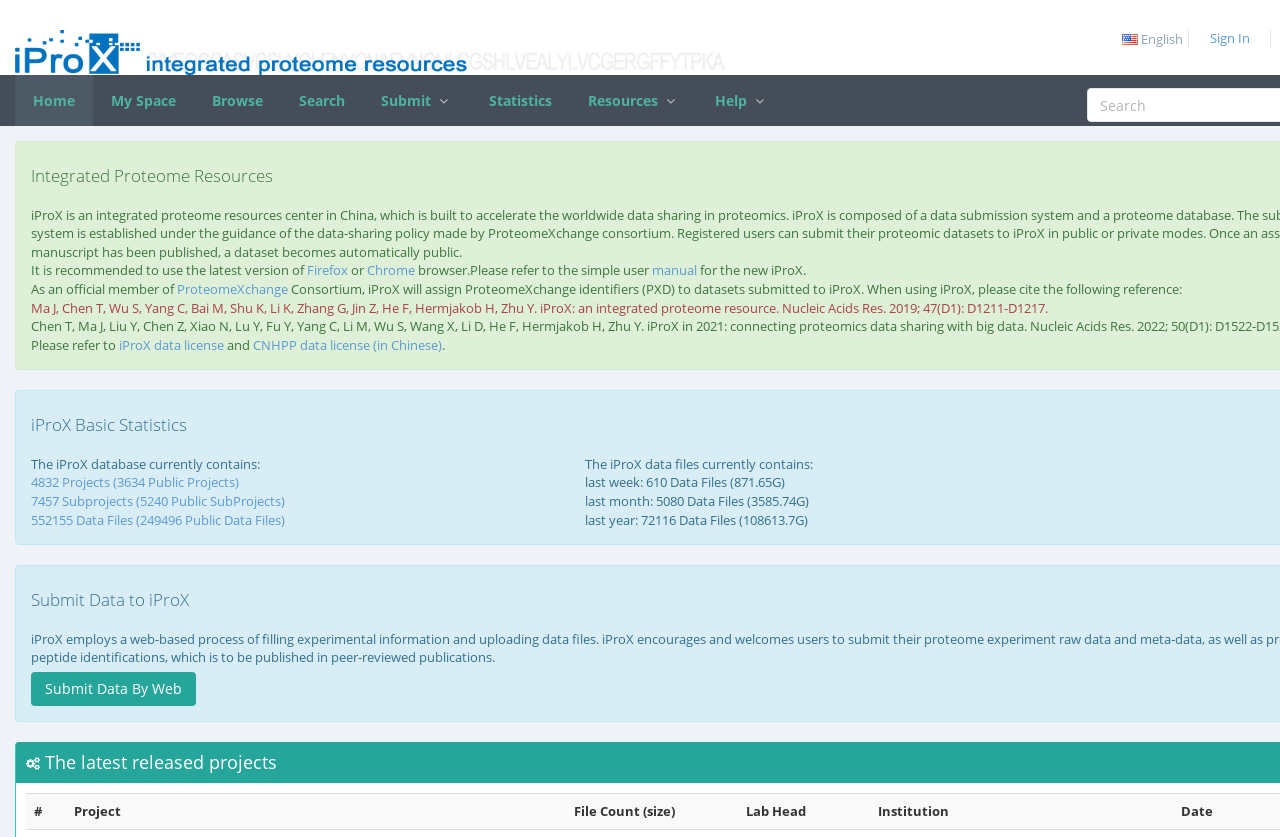How many data files were added last week?
Answer the question based on the image using a single word or a brief phrase.

610